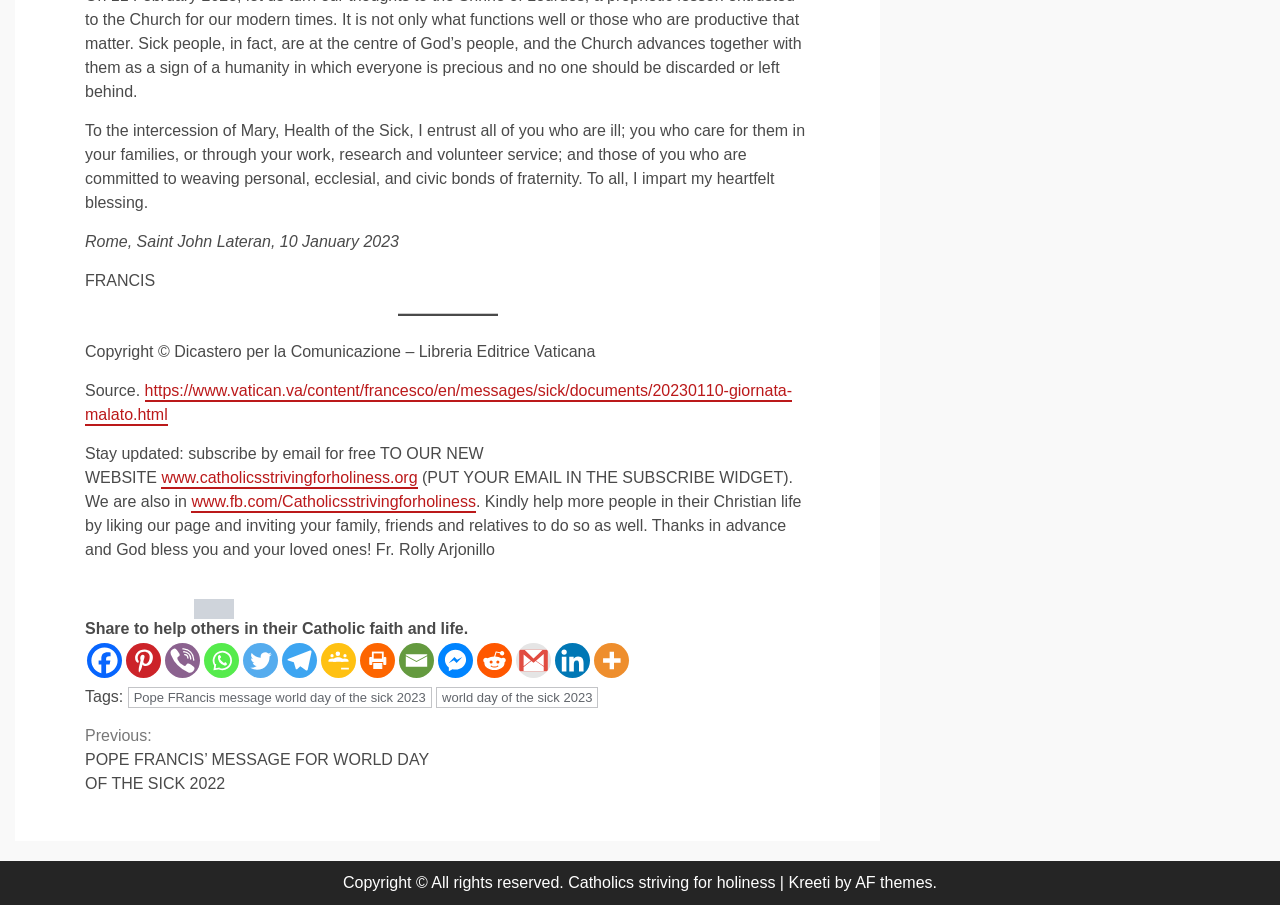Who is the author of the message?
Please answer the question with as much detail and depth as you can.

The author of the message is Pope Francis, as indicated by the text 'FRANCIS' at the top of the webpage, which is likely the signature of the Pope.